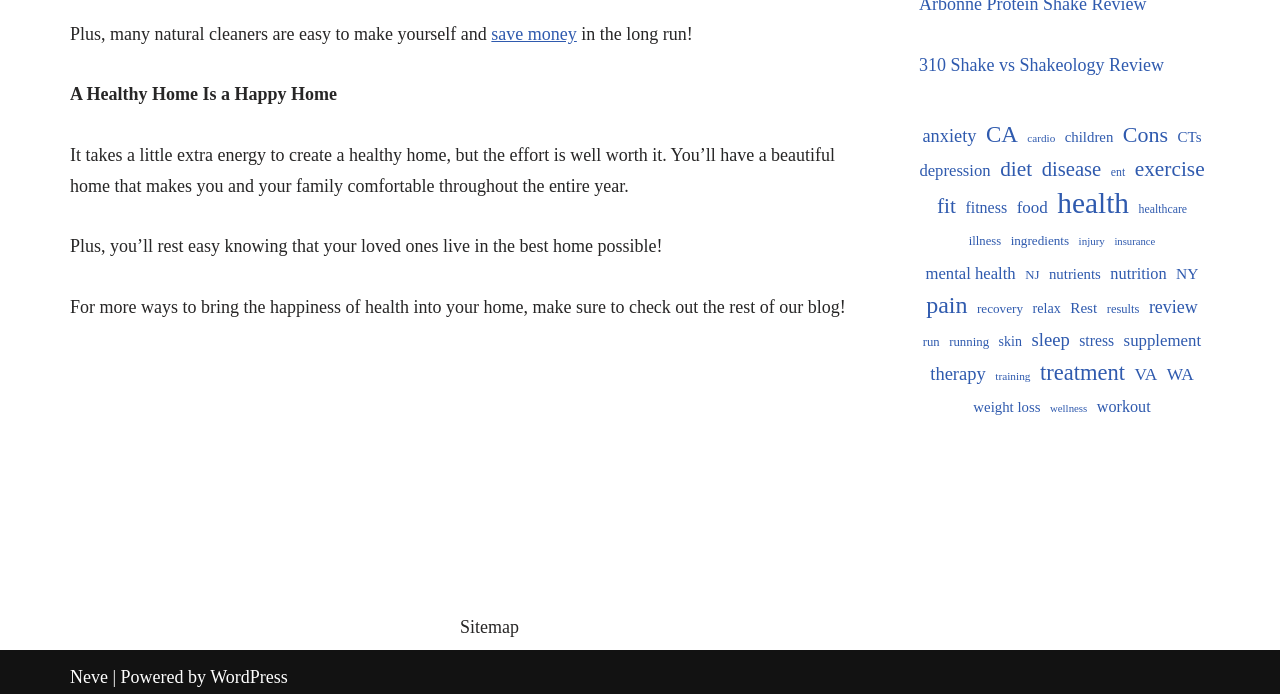What is the tone of the webpage?
Please describe in detail the information shown in the image to answer the question.

The tone of the webpage appears to be positive and encouraging, with phrases such as 'A Healthy Home Is a Happy Home' and 'You’ll rest easy knowing that your loved ones live in the best home possible!'.